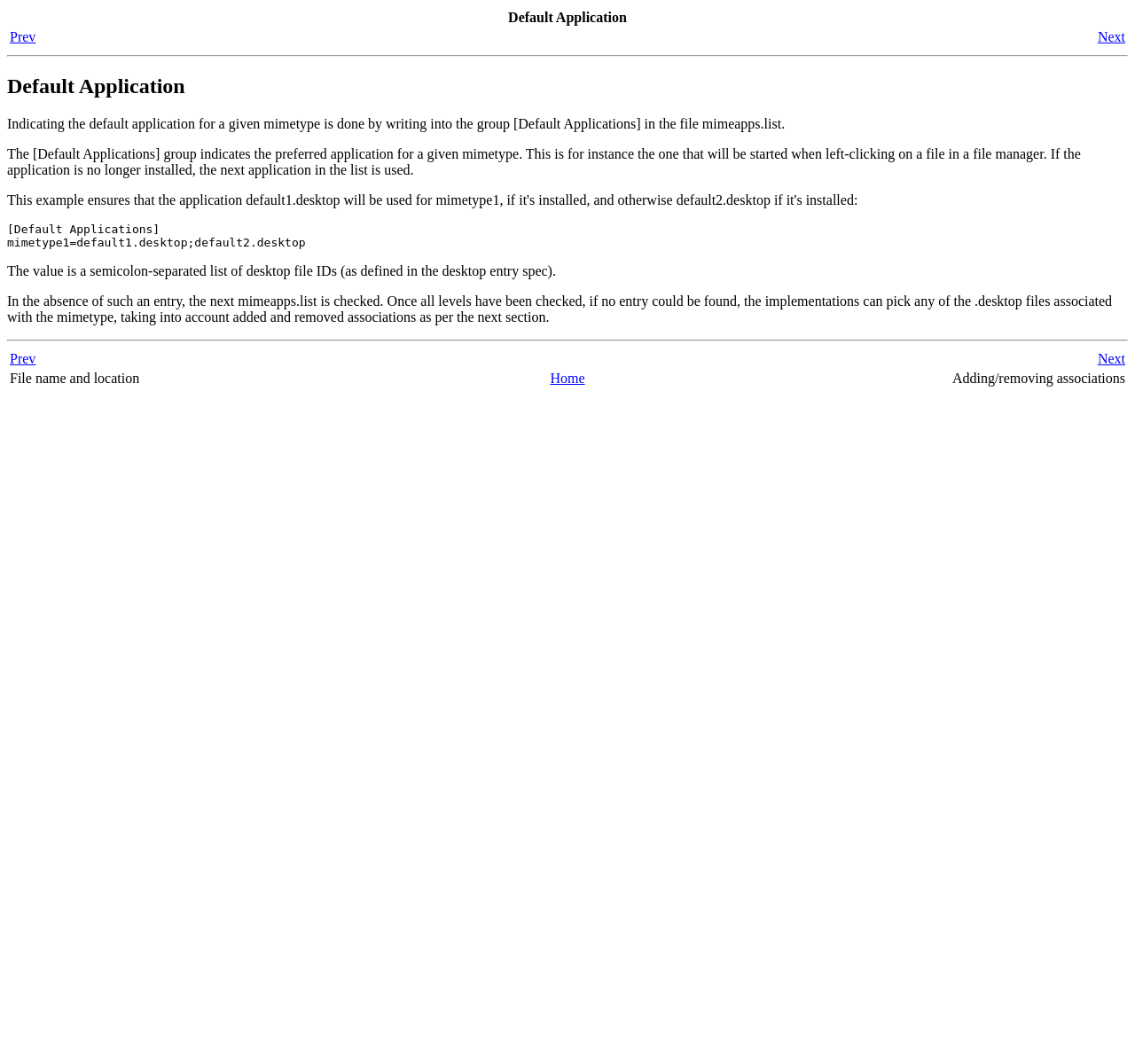Answer briefly with one word or phrase:
What is the topic of the section after the navigation footer?

Adding/removing associations